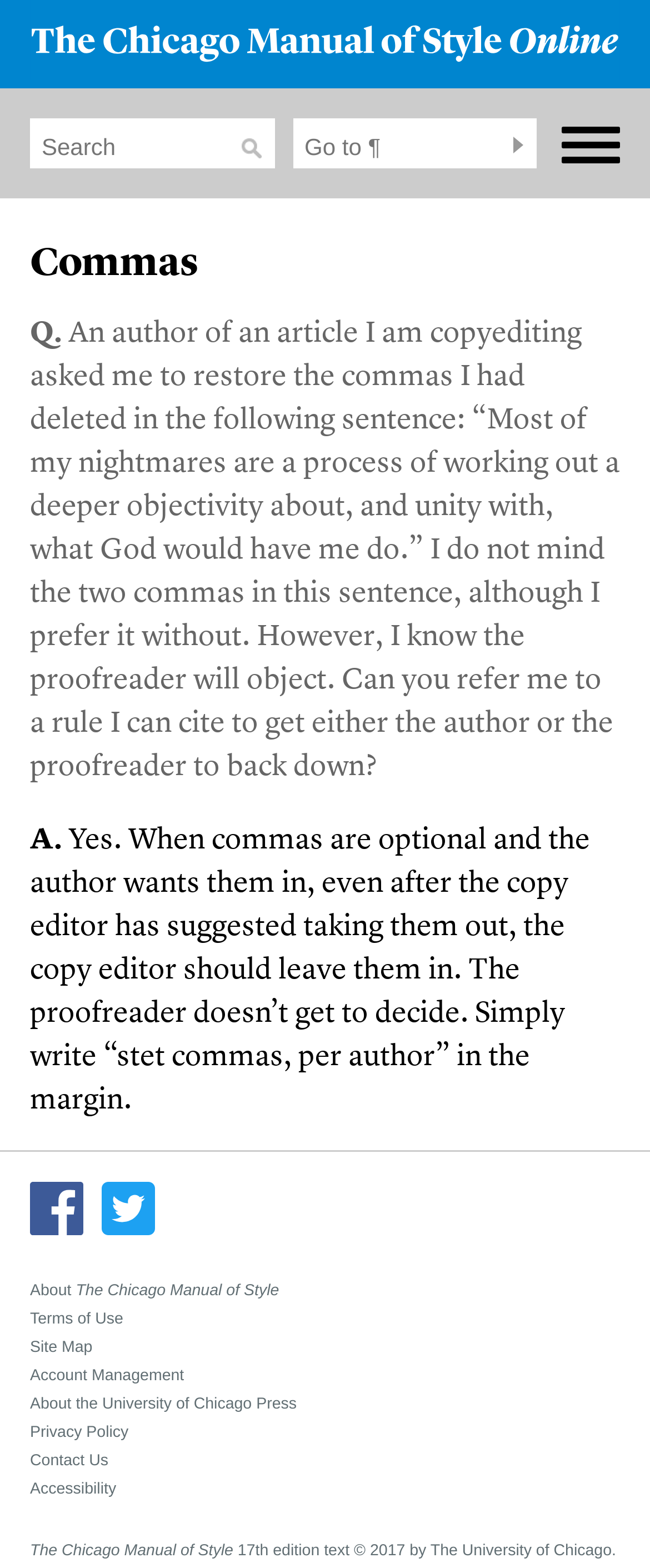Please identify the bounding box coordinates of the element that needs to be clicked to perform the following instruction: "Visit Facebook page".

[0.046, 0.779, 0.149, 0.791]